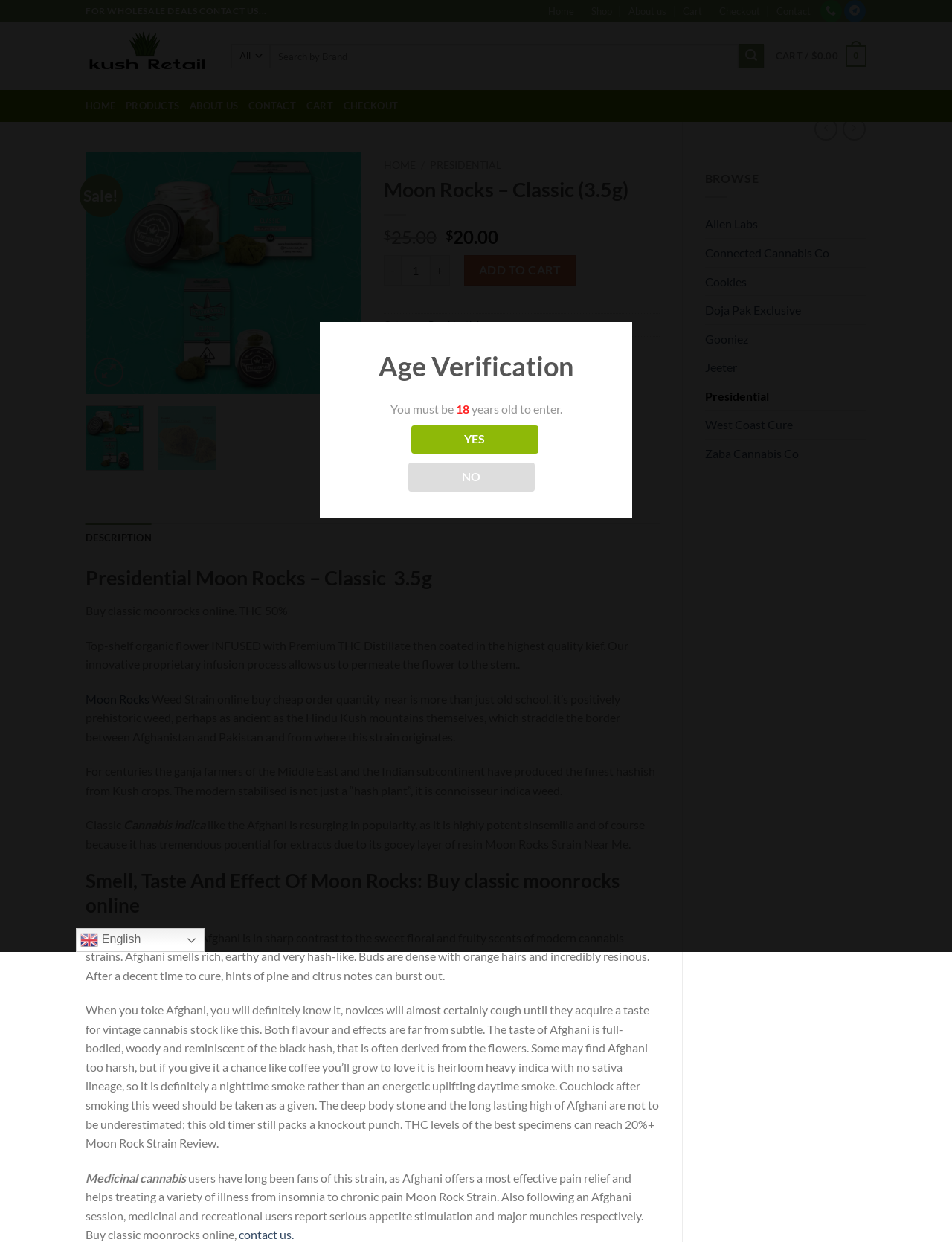Describe all significant elements and features of the webpage.

This webpage is an e-commerce platform selling cannabis products, specifically classic moonrocks online. At the top, there is a navigation menu with links to "Home", "Shop", "About us", "Cart", "Checkout", and "Contact". Below the navigation menu, there is a search bar with a combobox and a submit button. 

On the left side, there is a vertical menu with links to "HOME", "PRODUCTS", "ABOUT US", "CONTACT", and "CART". Below this menu, there are links to various cannabis brands, including "Alien Labs", "Connected Cannabis Co", "Cookies", and more.

In the main content area, there is a product description section. The product is "Moon Rocks – Classic (3.5g)" with an original price of $25.00 and a current price of $20.00. There are buttons to decrease or increase the quantity, and an "ADD TO CART" button. Below the product description, there are links to the product category and tags, including "caviar", "hybrid", "infused", "kief", and "moonrock".

On the right side, there is a section with links to share the product on Facebook, Twitter, and Telegram. Below this section, there is a tab list with a "DESCRIPTION" tab selected, which displays a detailed product description.

At the bottom of the page, there are links to "Call us", "Follow on Telegram", and a "CART / $0.00 0" link.